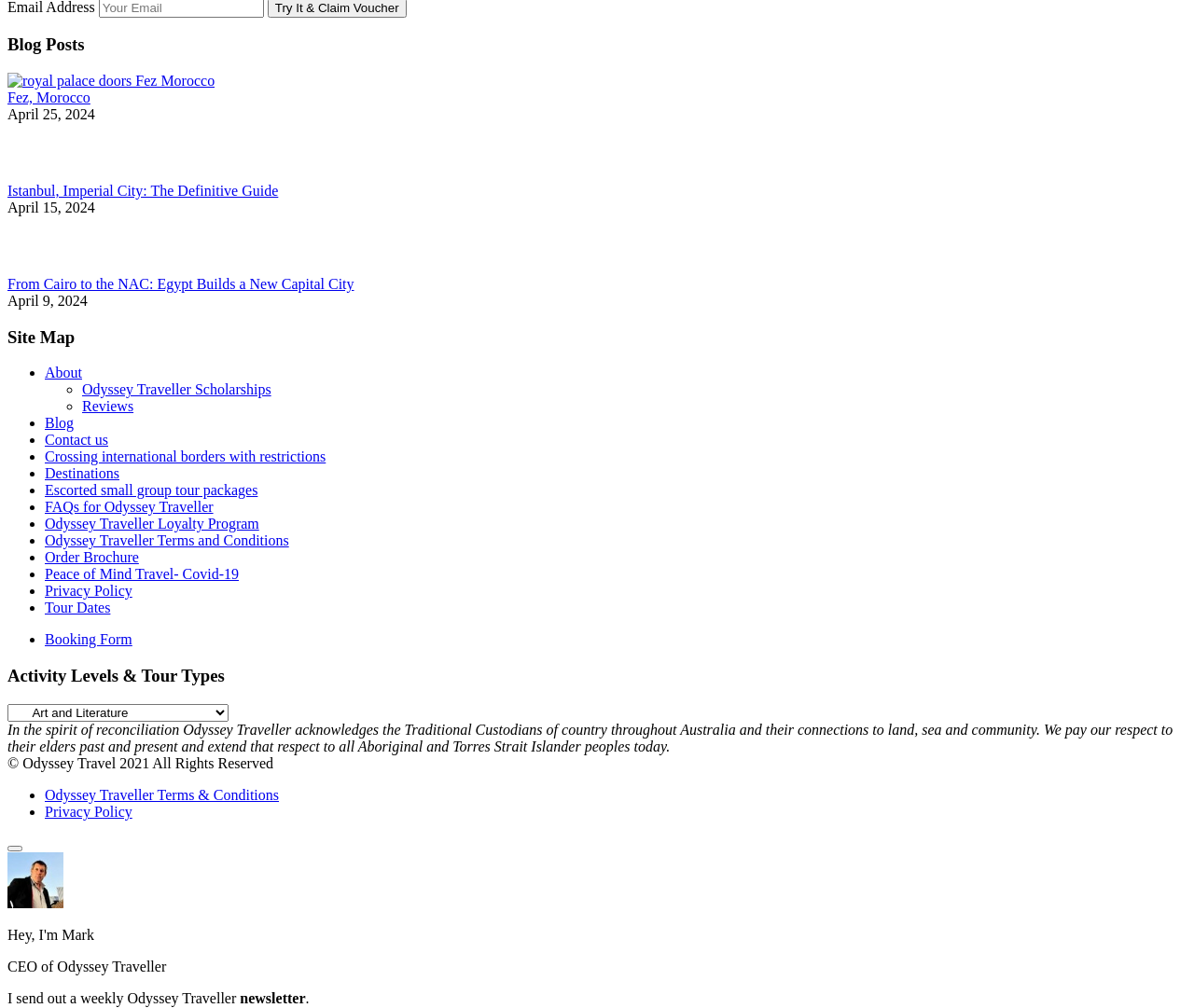Please analyze the image and give a detailed answer to the question:
How many links are there in the Site Map section?

The Site Map section contains a list of links, and by counting the number of links, we can find that there are 15 links in total.